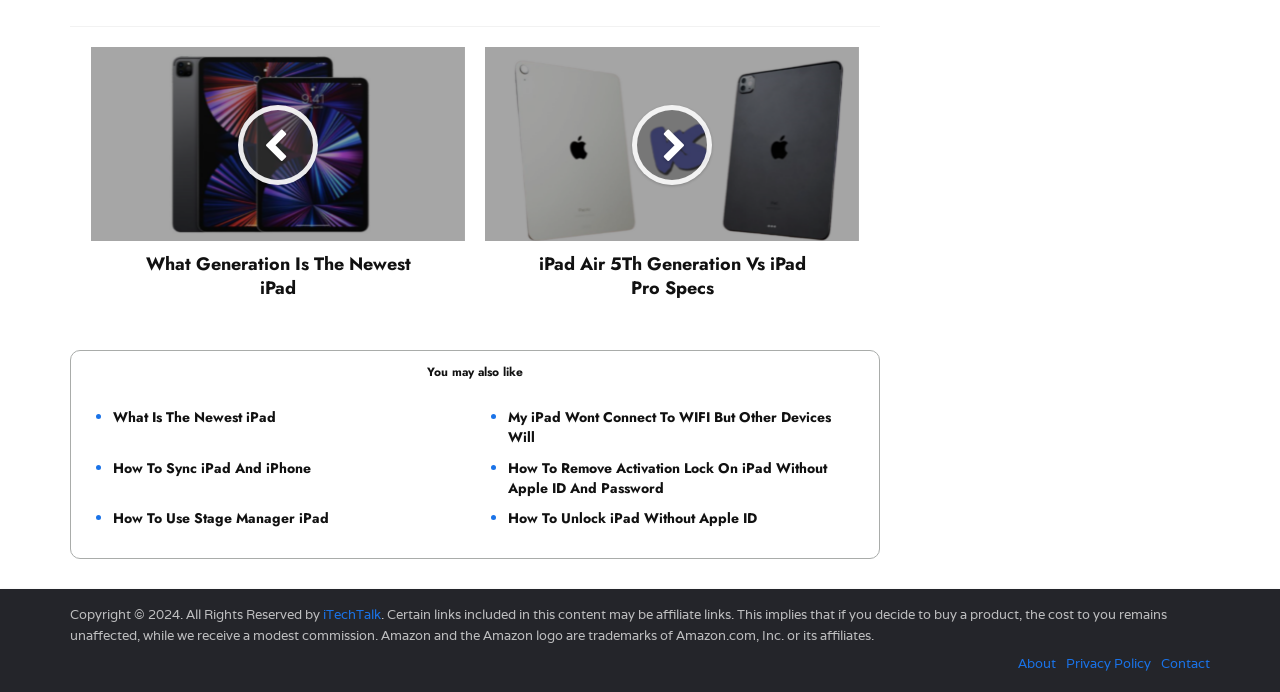Bounding box coordinates are specified in the format (top-left x, top-left y, bottom-right x, bottom-right y). All values are floating point numbers bounded between 0 and 1. Please provide the bounding box coordinate of the region this sentence describes: Possible Change of Course

None